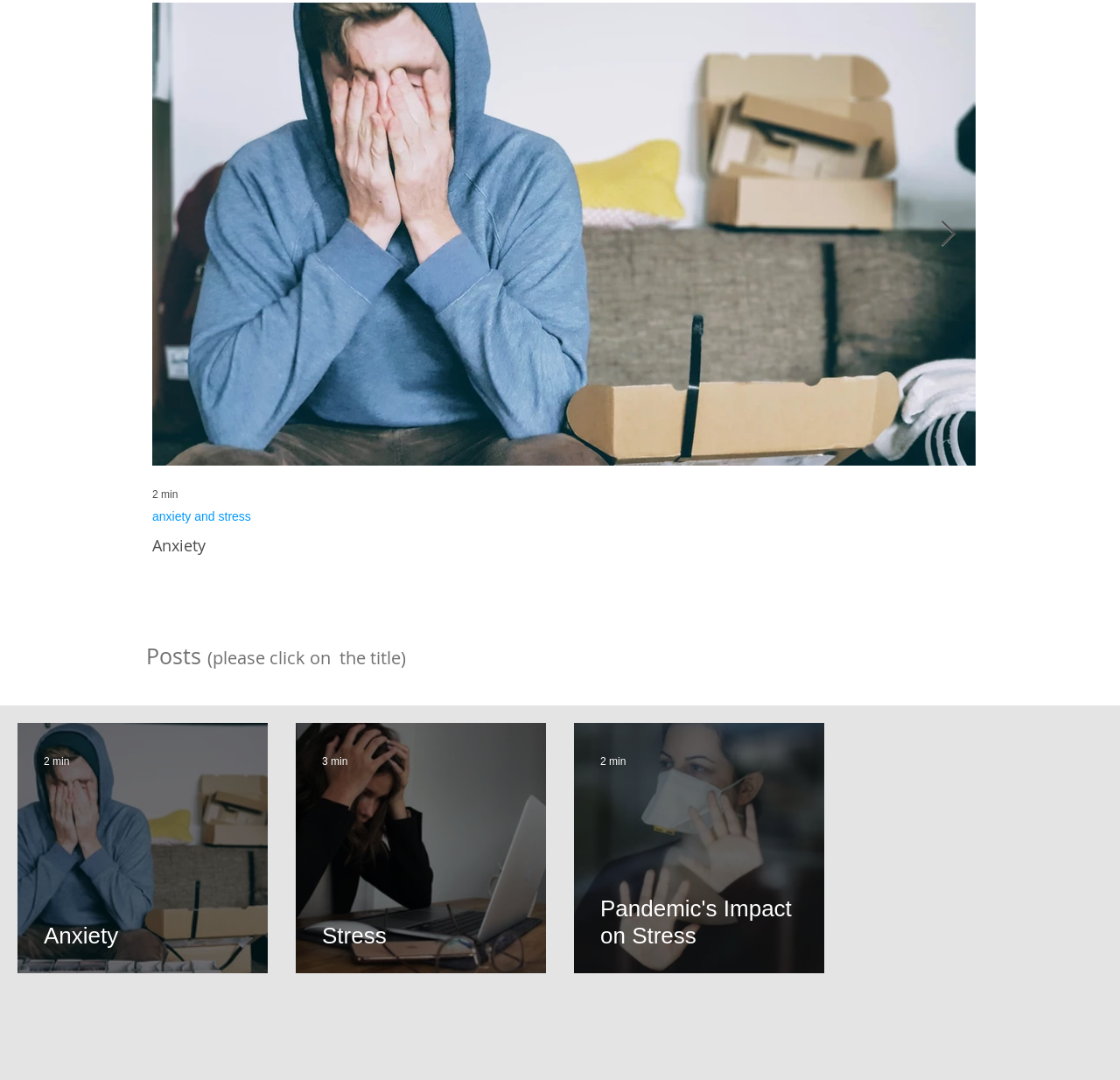From the given element description: "Pandemic's Impact on Stress", find the bounding box for the UI element. Provide the coordinates as four float numbers between 0 and 1, in the order [left, top, right, bottom].

[0.536, 0.828, 0.712, 0.879]